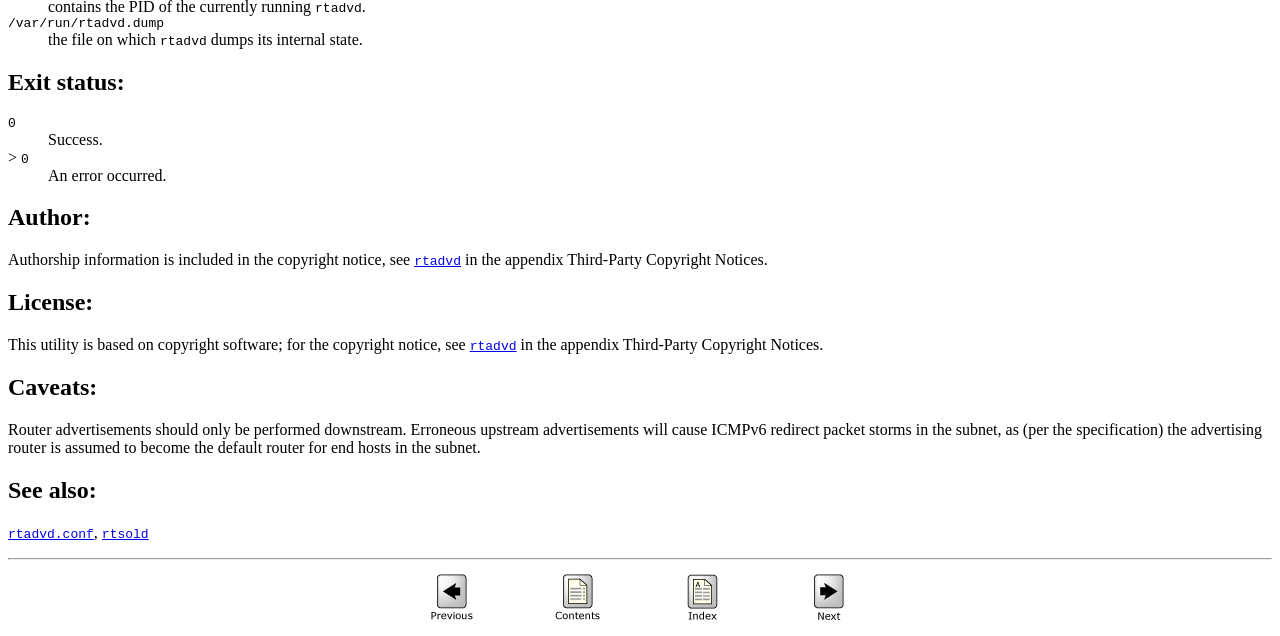Indicate the bounding box coordinates of the element that needs to be clicked to satisfy the following instruction: "Click the 'rtadvd' link". The coordinates should be four float numbers between 0 and 1, i.e., [left, top, right, bottom].

[0.324, 0.395, 0.36, 0.422]